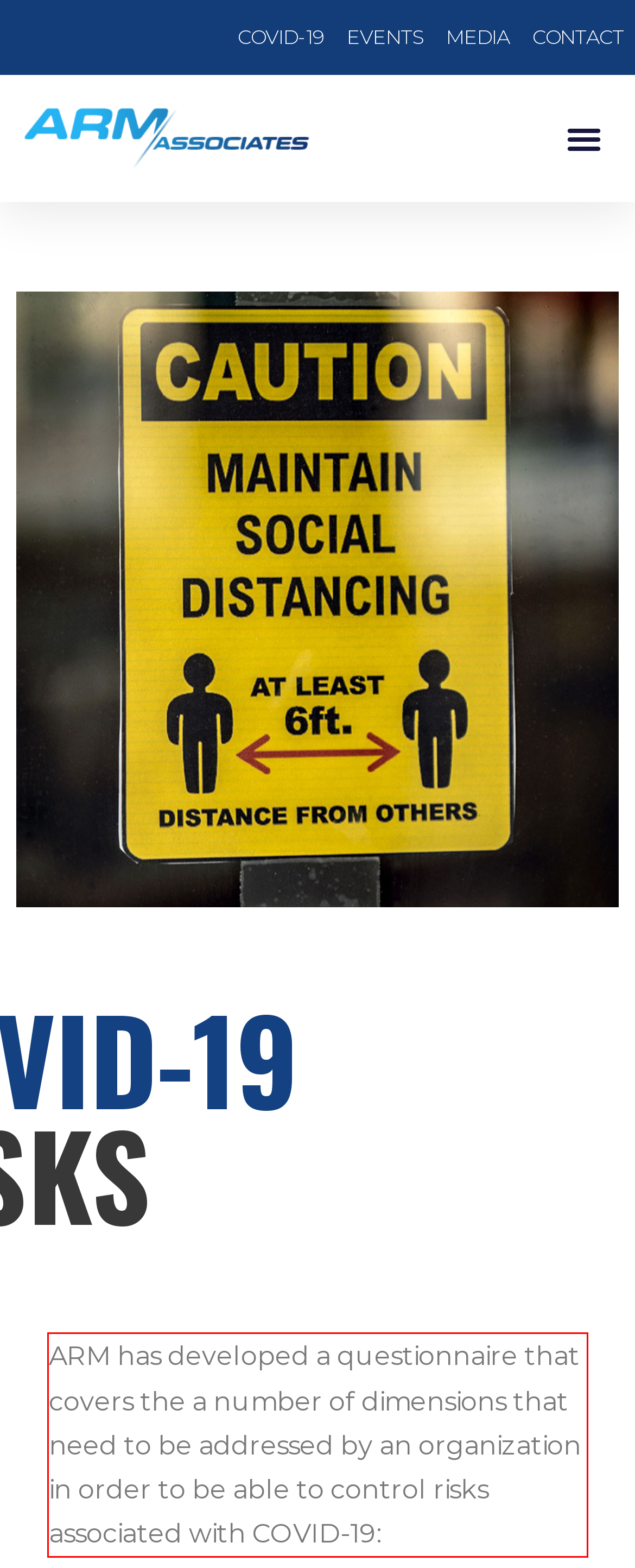Please look at the webpage screenshot and extract the text enclosed by the red bounding box.

ARM has developed a questionnaire that covers the a number of dimensions that need to be addressed by an organization in order to be able to control risks associated with COVID-19: